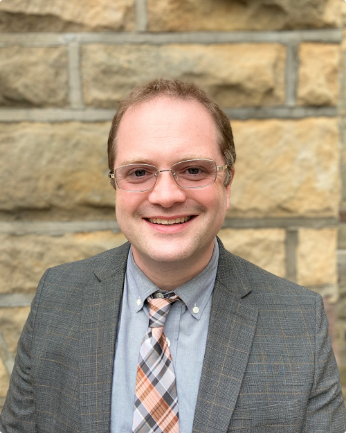Provide a comprehensive description of the image.

The image features a smiling man dressed in a smart gray blazer over a light blue shirt, complemented by a plaid tie. His glasses accentuate his friendly demeanor as he poses against a backdrop of textured stone, suggesting a setting that might be in an outdoor or architectural environment. This portrait likely represents Derek Davenport, who serves as the Pastor and Head of Staff at Sewickley Presbyterian Church. He has a rich background in theological studies, having degrees from Grove City College and Pittsburgh Theological Seminary. Notably, his career also includes contributions to various publications on Christian art and architecture, showcasing his deep engagement with both faith and scholarly pursuits.